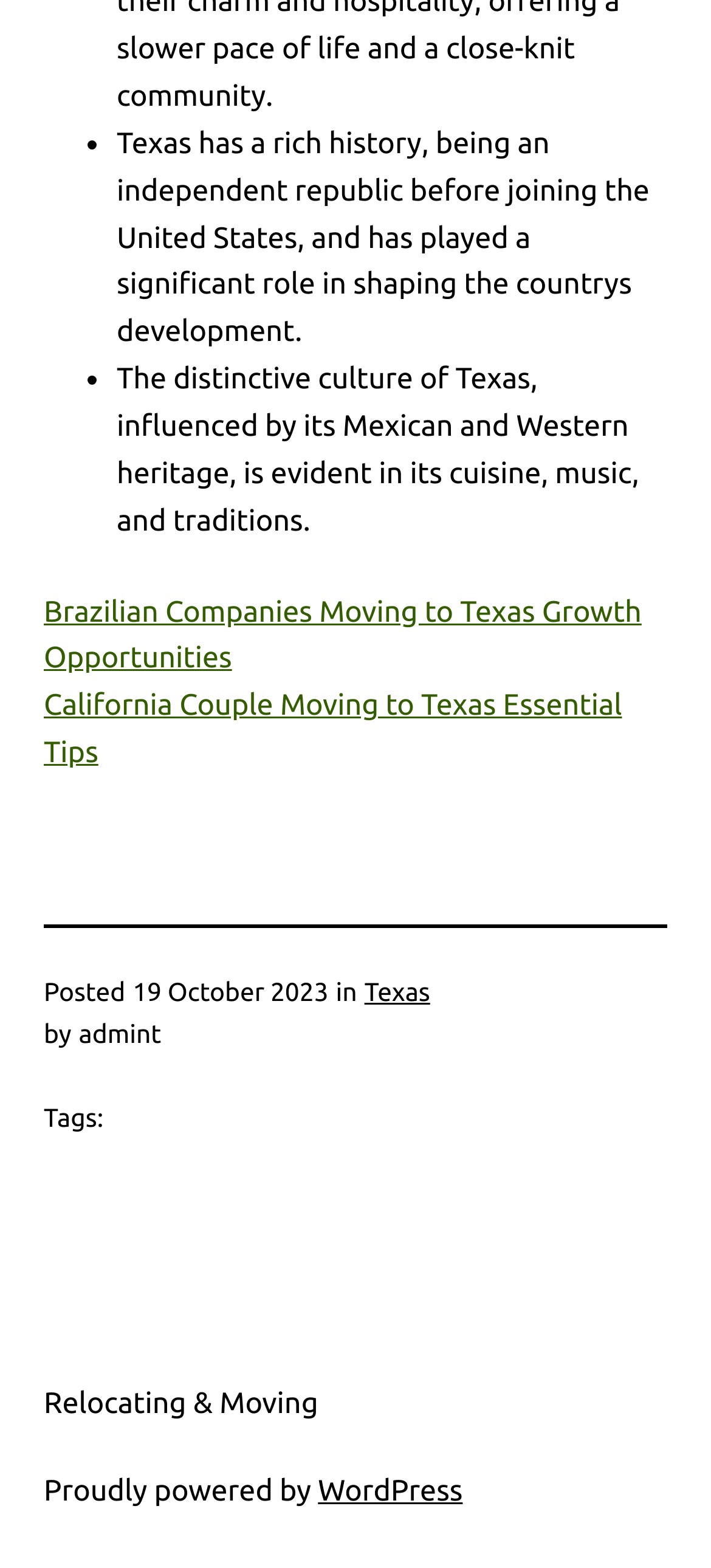Reply to the question with a single word or phrase:
What is the platform powering the website?

WordPress